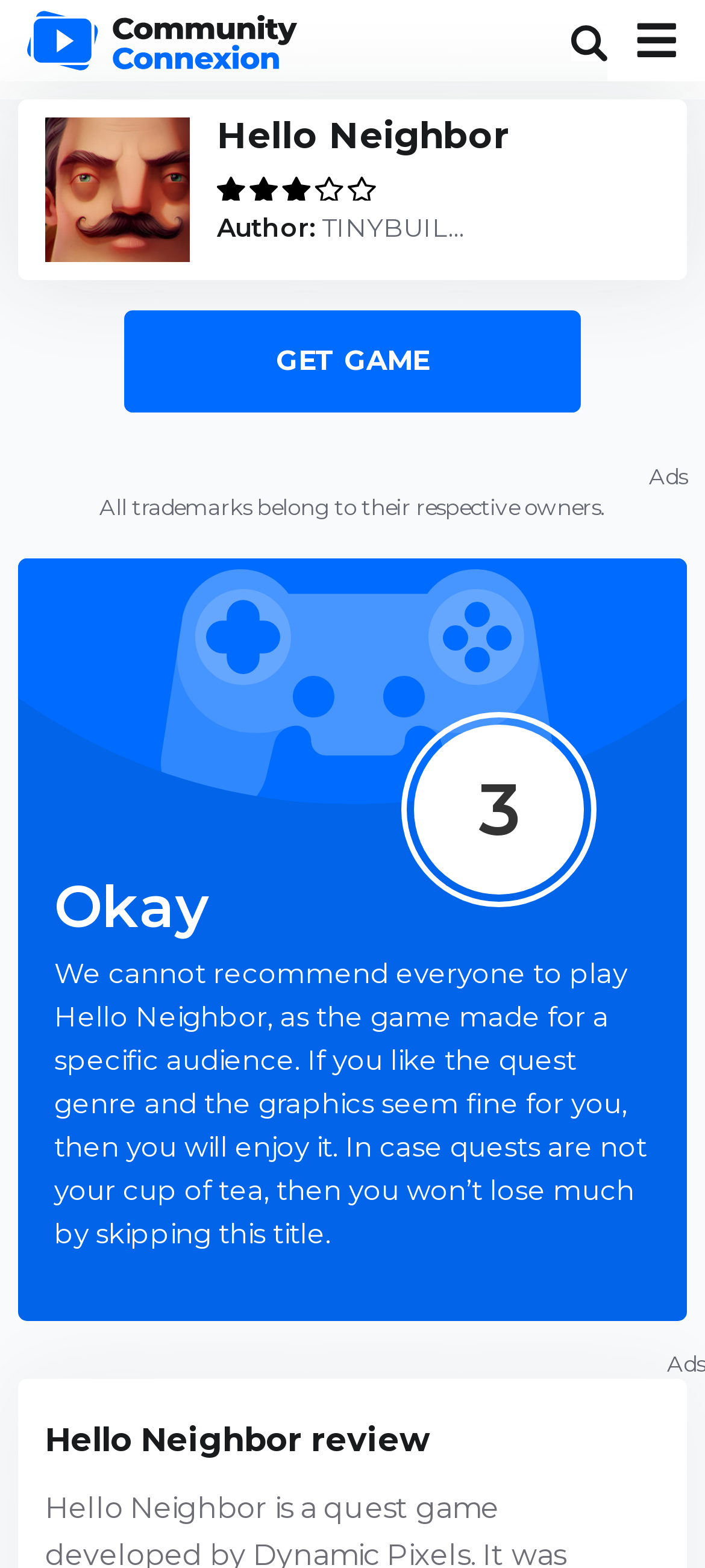Please specify the bounding box coordinates in the format (top-left x, top-left y, bottom-right x, bottom-right y), with all values as floating point numbers between 0 and 1. Identify the bounding box of the UI element described by: « Oct

None